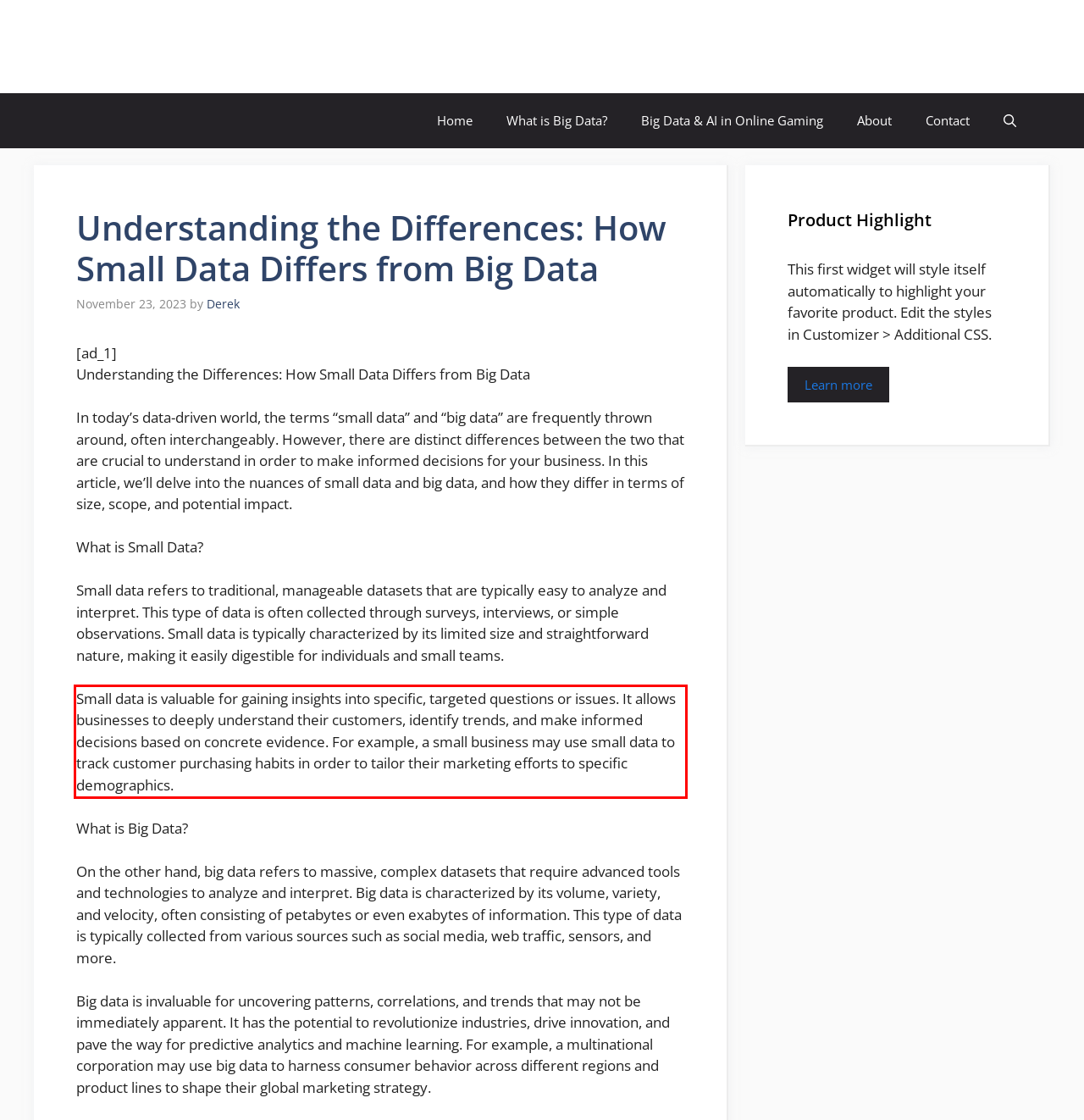Given a screenshot of a webpage, identify the red bounding box and perform OCR to recognize the text within that box.

Small data is valuable for gaining insights into specific, targeted questions or issues. It allows businesses to deeply understand their customers, identify trends, and make informed decisions based on concrete evidence. For example, a small business may use small data to track customer purchasing habits in order to tailor their marketing efforts to specific demographics.